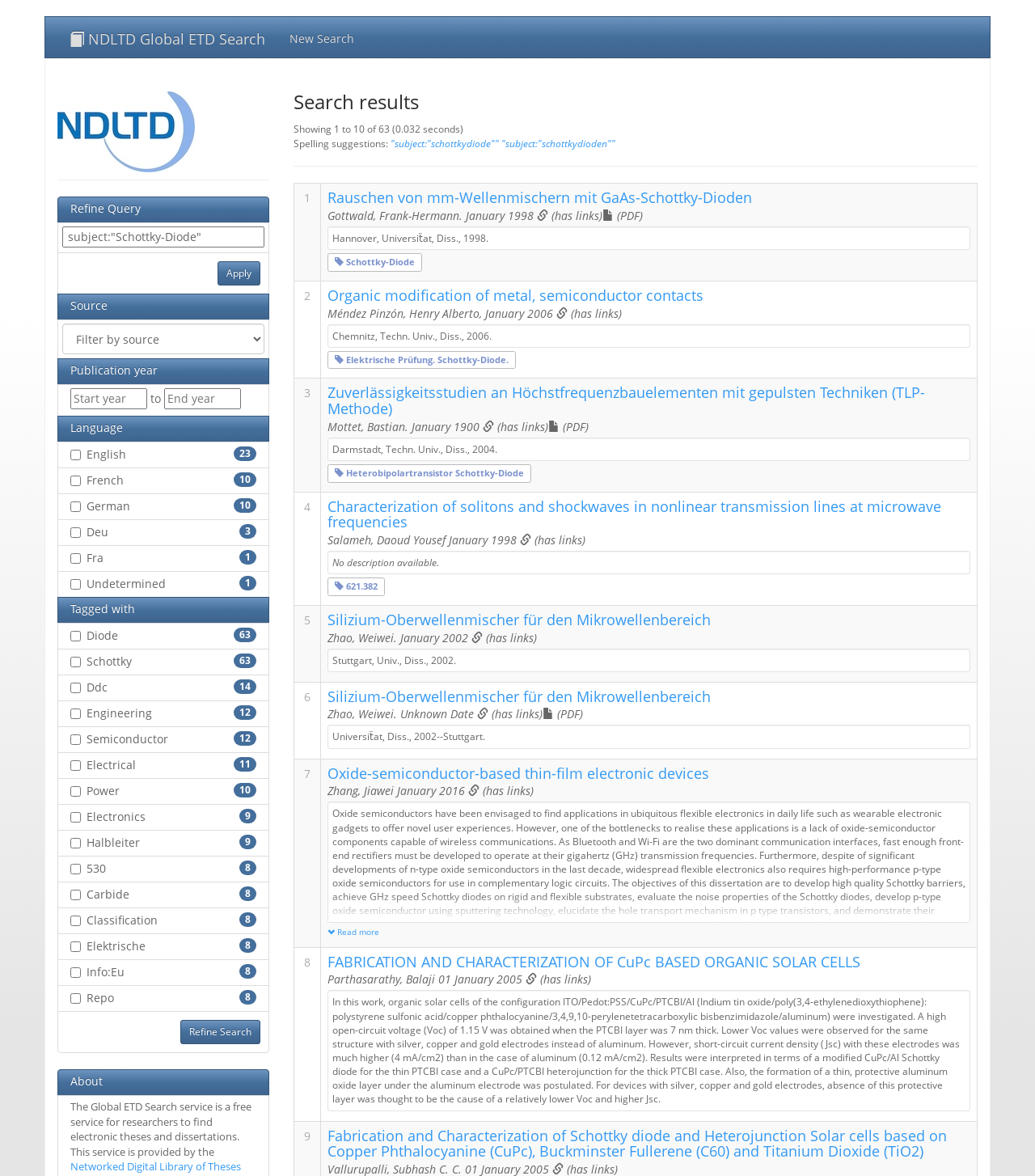Provide the bounding box coordinates of the HTML element described by the text: "Elektrische Prüfung. Schottky-Diode.". The coordinates should be in the format [left, top, right, bottom] with values between 0 and 1.

[0.323, 0.301, 0.491, 0.311]